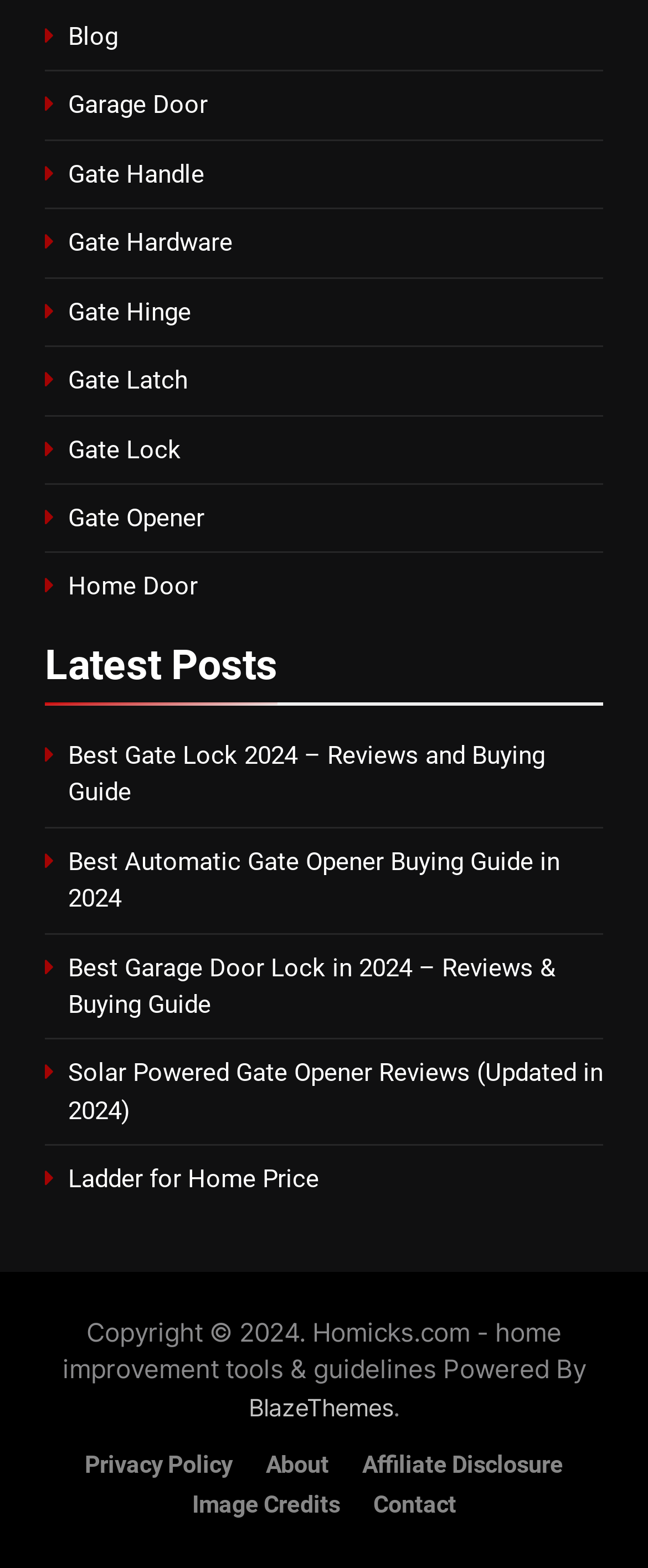Locate the bounding box coordinates for the element described below: "Image Credits". The coordinates must be four float values between 0 and 1, formatted as [left, top, right, bottom].

[0.296, 0.951, 0.524, 0.969]